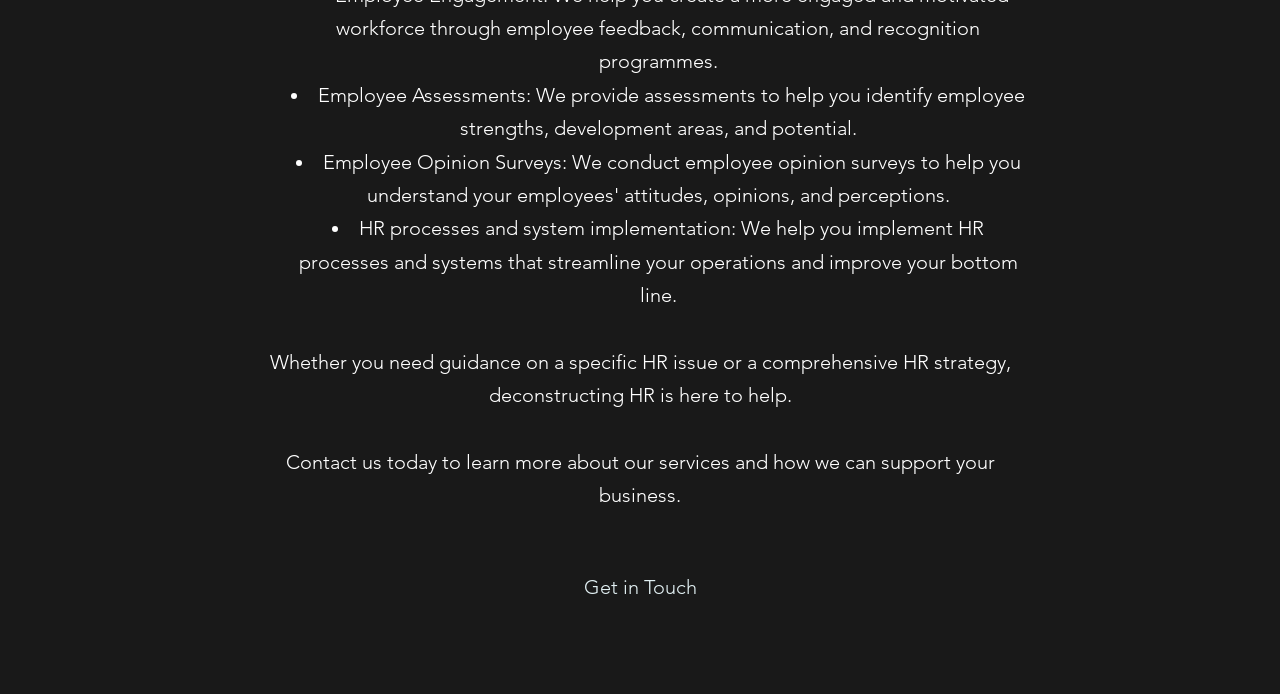Bounding box coordinates must be specified in the format (top-left x, top-left y, bottom-right x, bottom-right y). All values should be floating point numbers between 0 and 1. What are the bounding box coordinates of the UI element described as: Get in Touch

[0.456, 0.821, 0.545, 0.871]